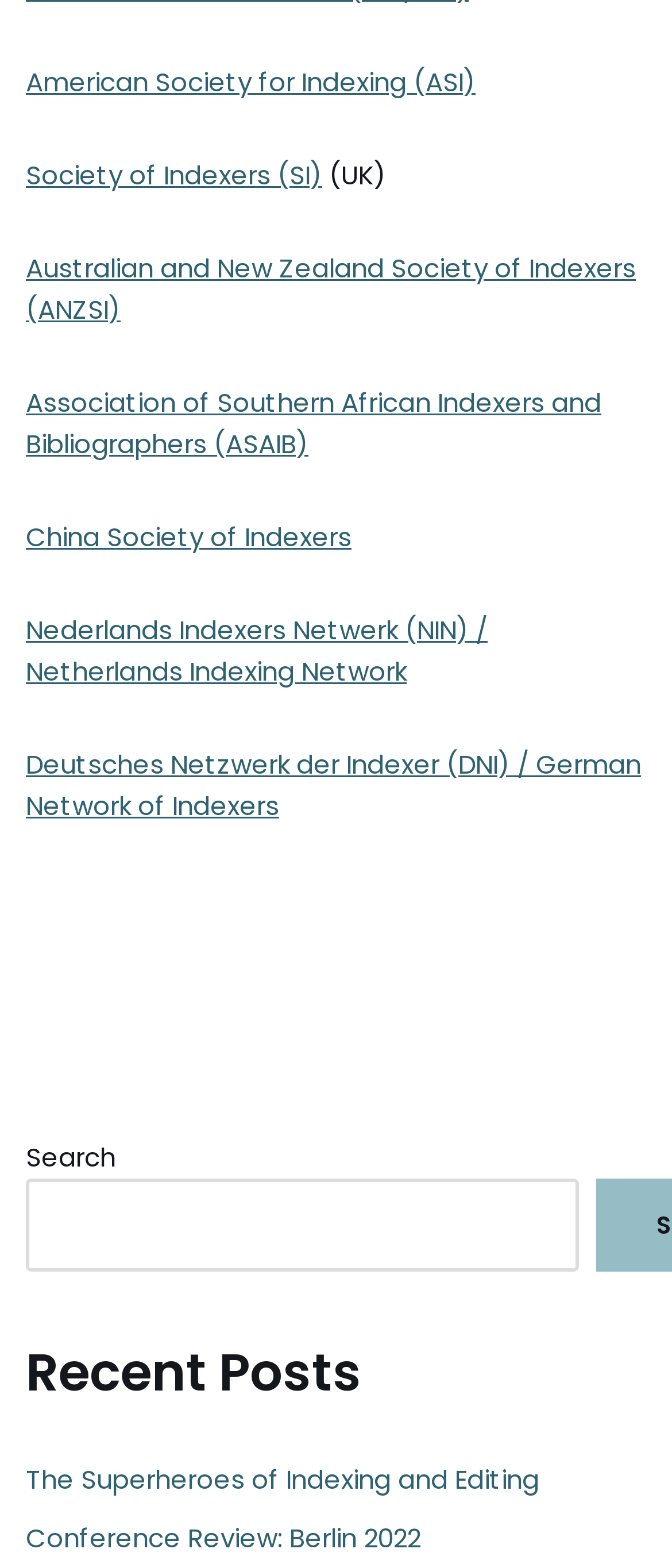From the webpage screenshot, predict the bounding box of the UI element that matches this description: "parent_node: Search name="s"".

[0.038, 0.752, 0.862, 0.811]